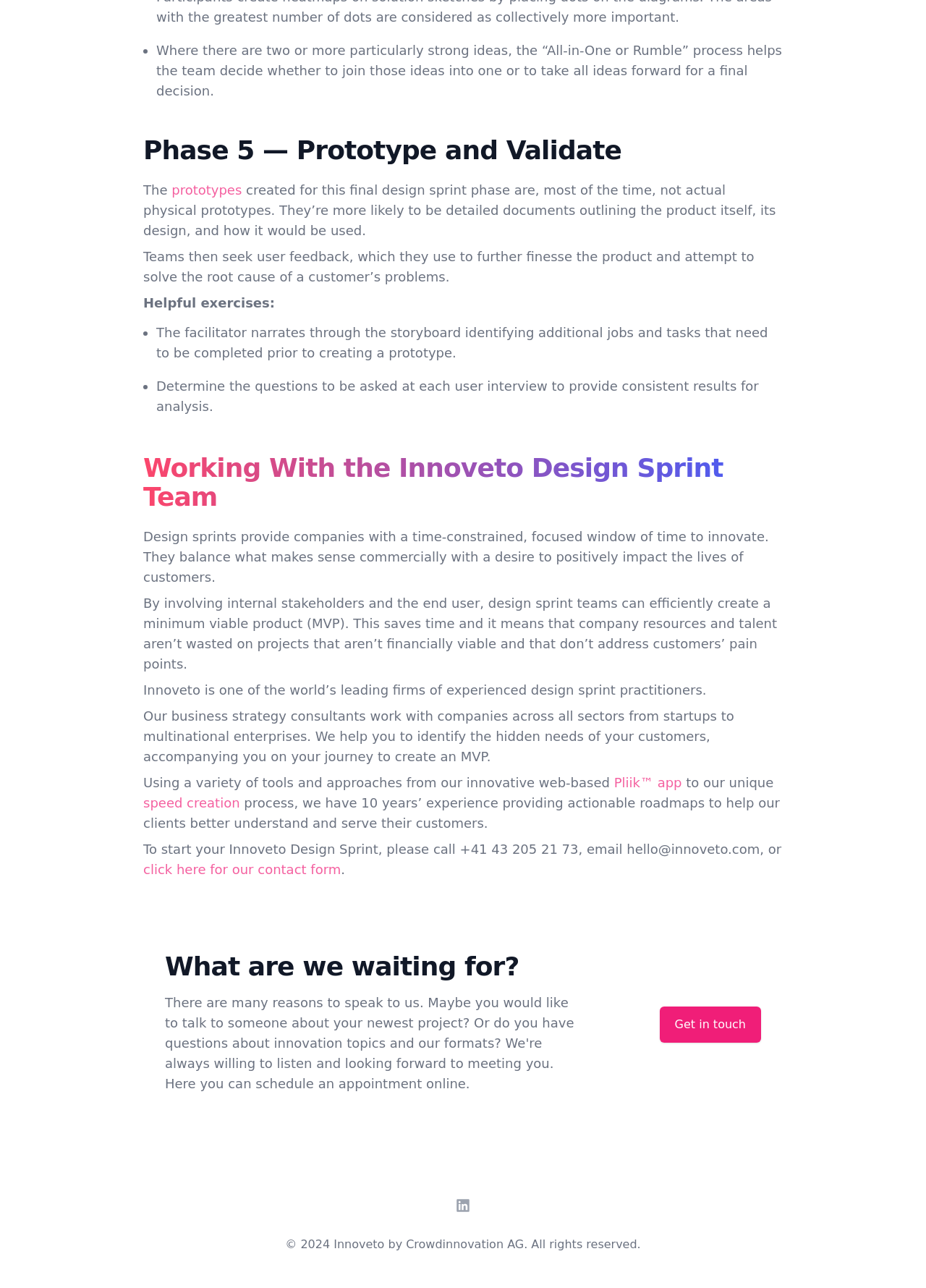Respond to the following question using a concise word or phrase: 
What is the purpose of design sprints?

Innovate and positively impact customers